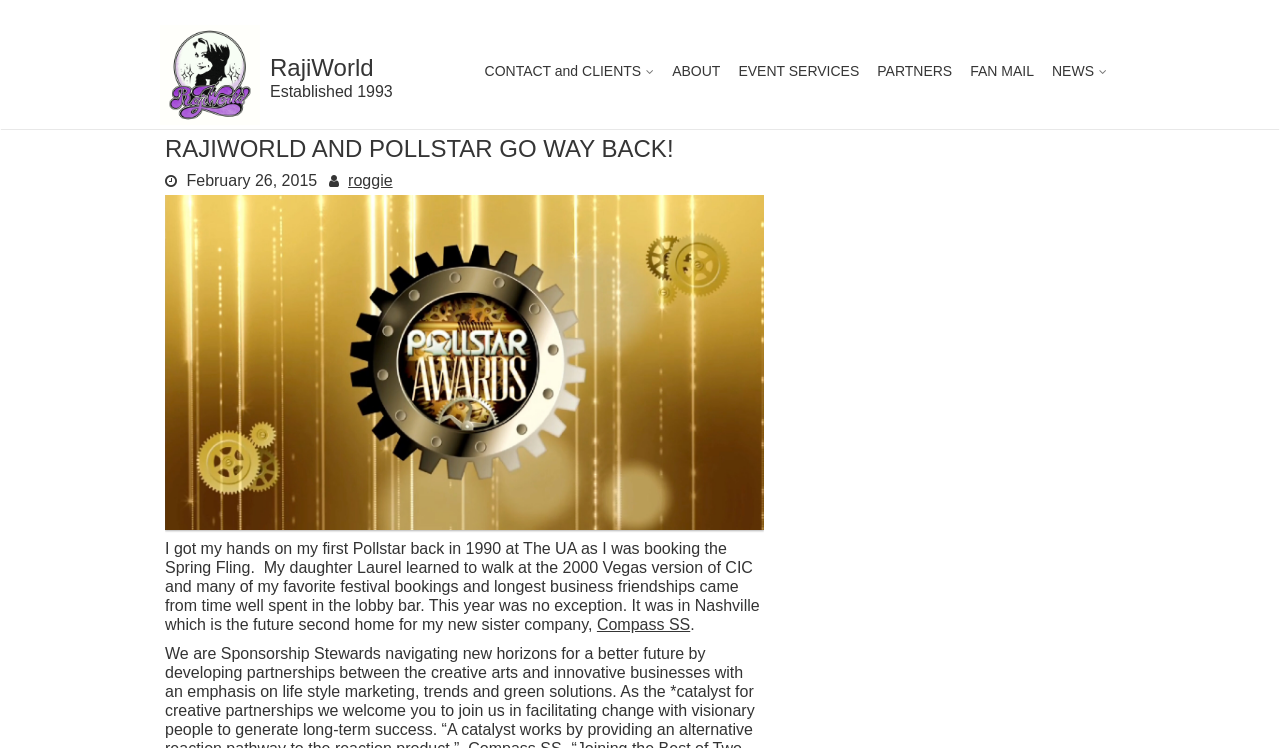What is the topic of the article?
We need a detailed and meticulous answer to the question.

The topic of the article can be determined by examining the image 'pollstar' and the surrounding text, which mentions 'Pollstar' and the author's experience with it.